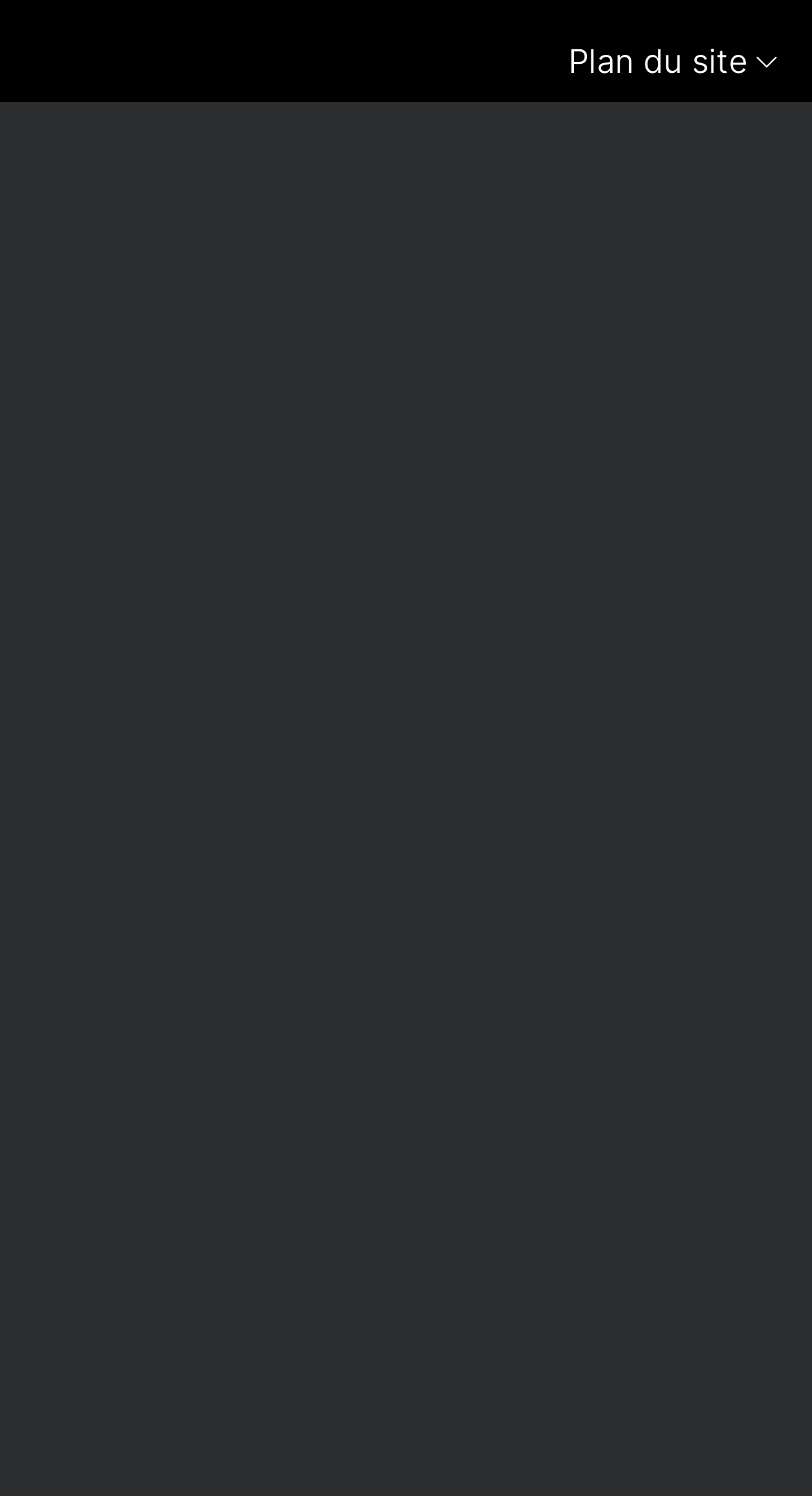How many social media links are there?
Using the information presented in the image, please offer a detailed response to the question.

I counted the number of social media links at the bottom of the webpage, which are Linkedin, Twitter, Facebook, Instagram, YouTube, and Flickr.